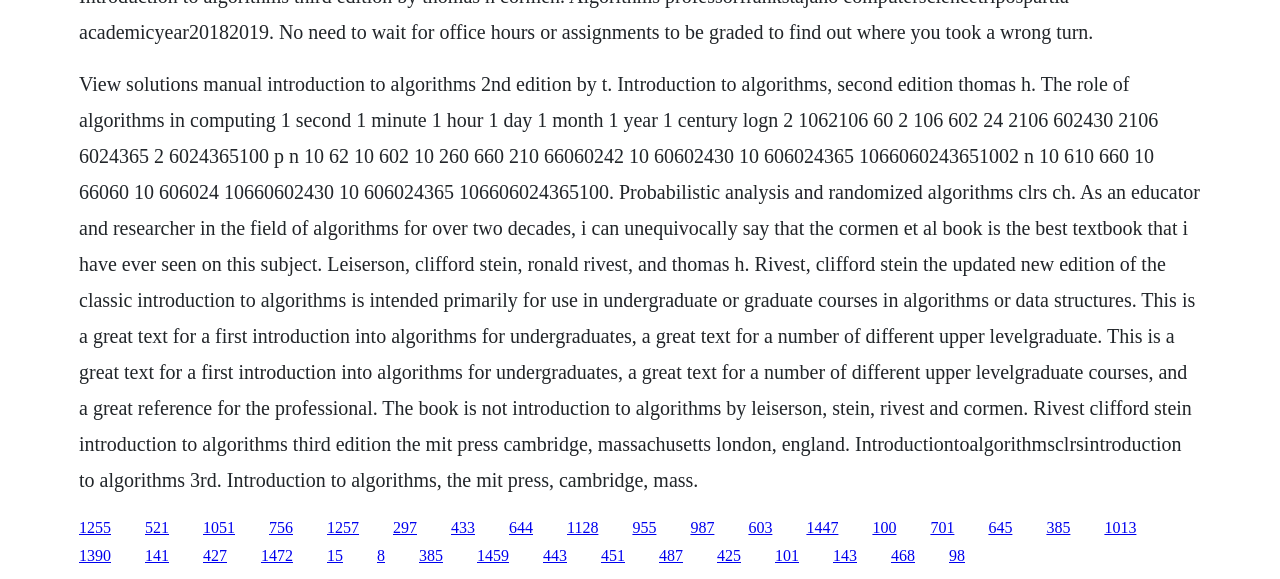Kindly determine the bounding box coordinates for the clickable area to achieve the given instruction: "Click the link '1255'".

[0.062, 0.896, 0.087, 0.925]